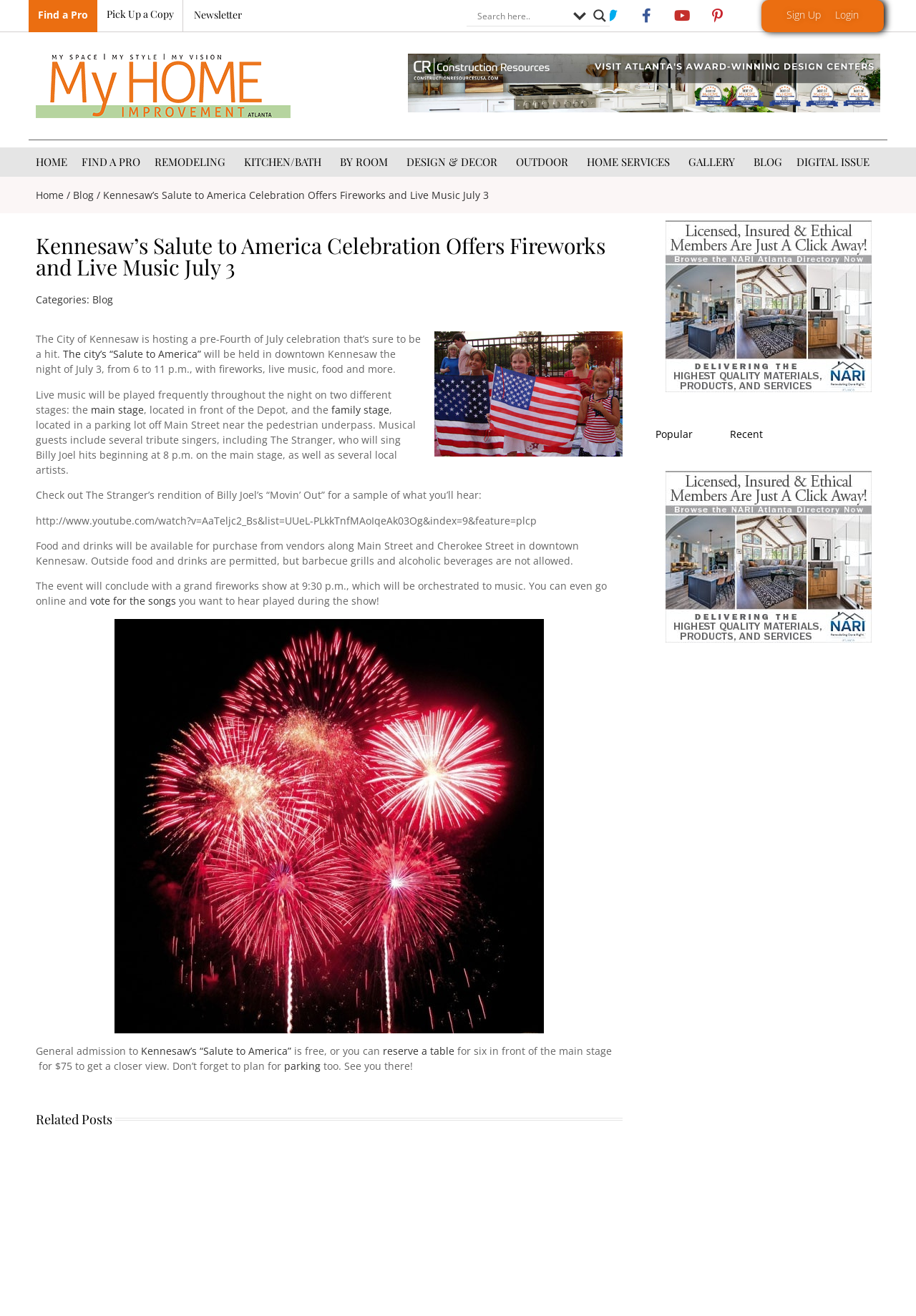Please extract and provide the main headline of the webpage.

Kennesaw’s Salute to America Celebration Offers Fireworks and Live Music July 3